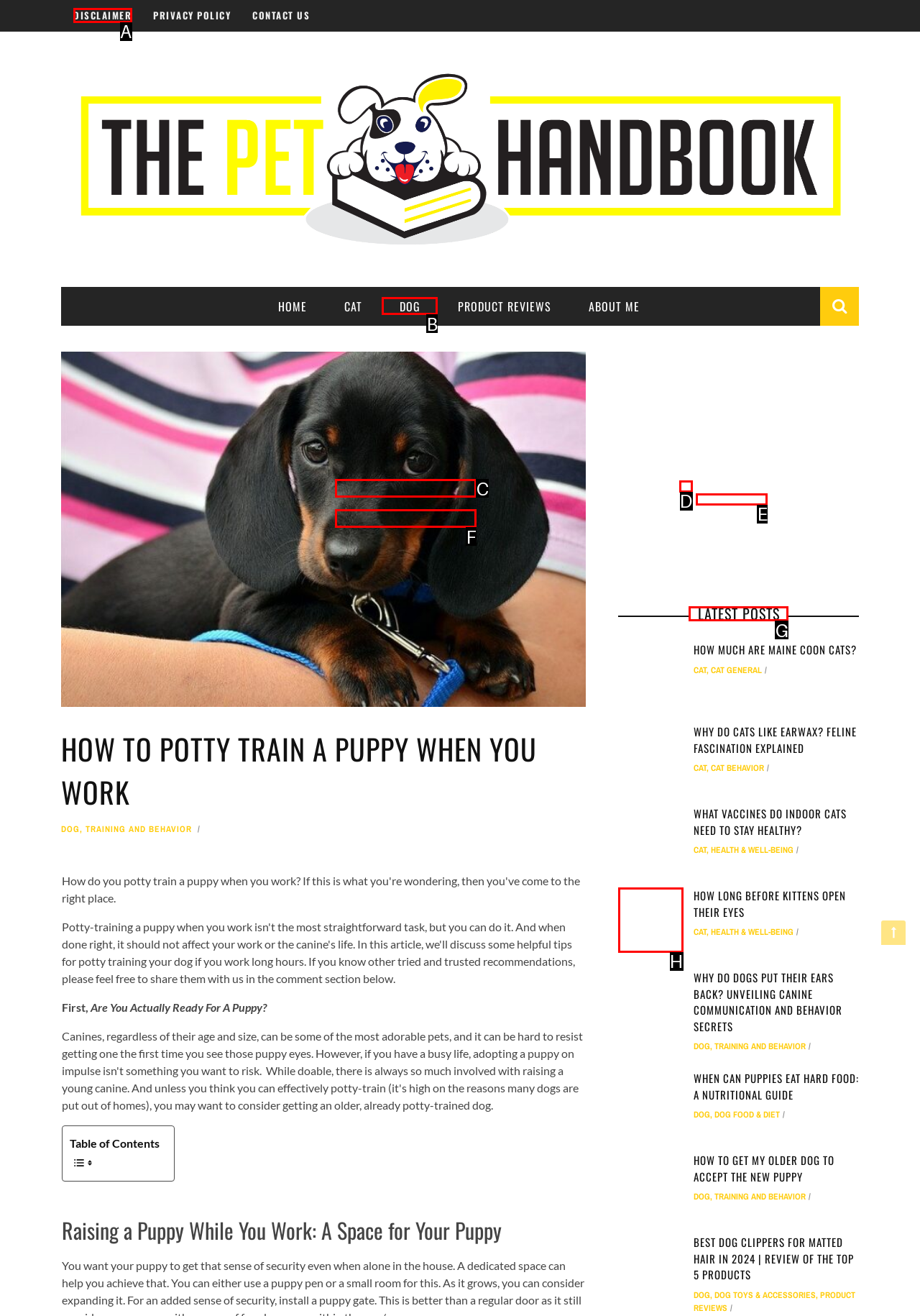Figure out which option to click to perform the following task: view Flowers
Provide the letter of the correct option in your response.

None